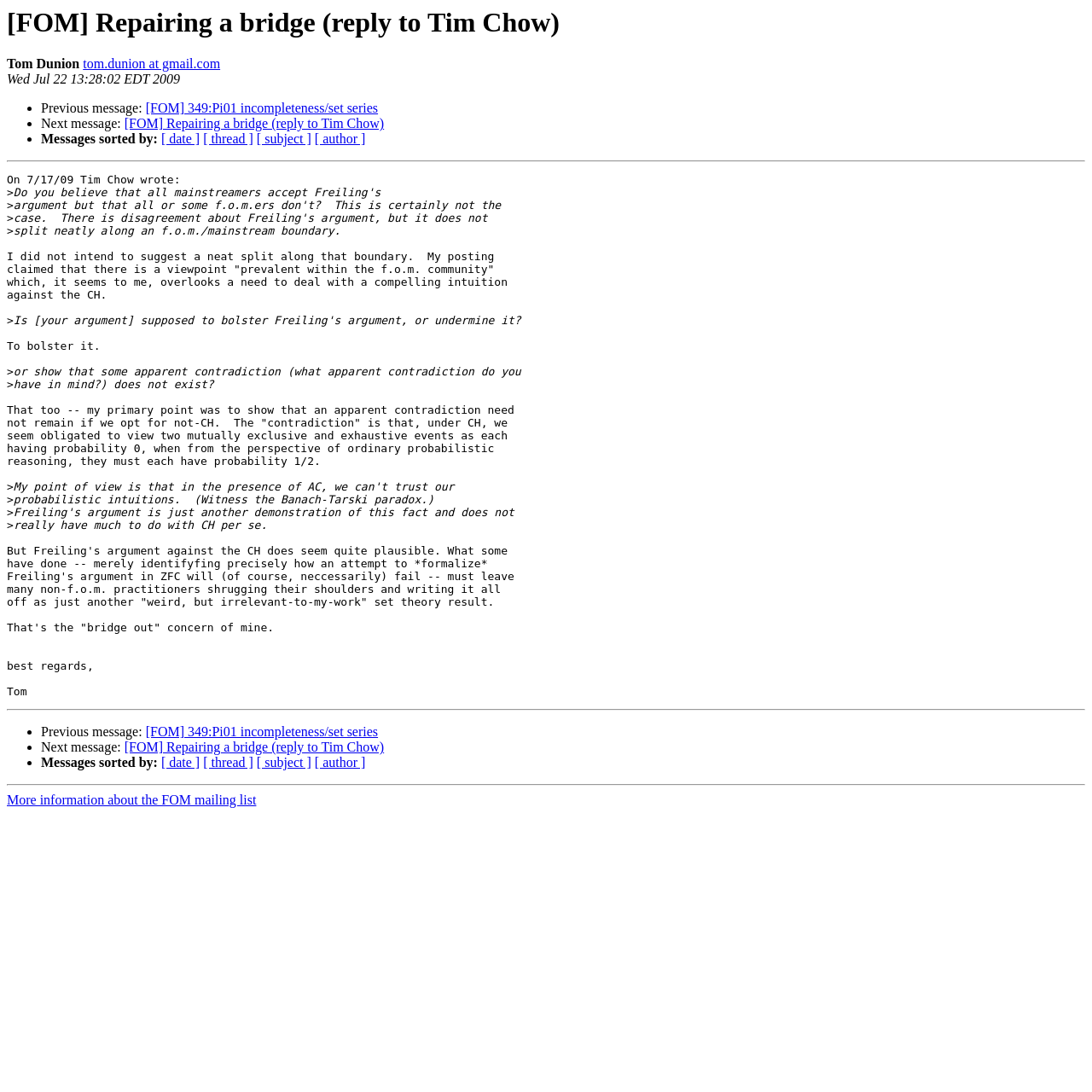Give a full account of the webpage's elements and their arrangement.

This webpage appears to be an archived email thread from the FOM (Foundations of Mathematics) mailing list. At the top, there is a heading with the title "[FOM] Repairing a bridge (reply to Tim Chow)" and the name "Tom Dunion" with his email address "tom.dunion at gmail.com" next to it. Below this, there is a timestamp "Wed Jul 22 13:28:02 EDT 2009".

The main content of the page is a reply to an email from Tim Chow, where Tom Dunion discusses the concept of repairing a bridge between the FOM community and mainstream mathematics. The text is divided into several paragraphs, with some quotes from the original email by Tim Chow.

On the left side of the page, there are navigation links to previous and next messages in the thread, as well as links to sort messages by date, thread, subject, or author. These links are repeated at the bottom of the page.

There are two horizontal separators on the page, one above and one below the main content, which separate the navigation links from the email thread.

The tone of the email is academic and technical, with discussions of mathematical concepts such as the Continuum Hypothesis (CH) and probabilistic intuitions. The author, Tom Dunion, is responding to Tim Chow's email and clarifying his own views on the topic.